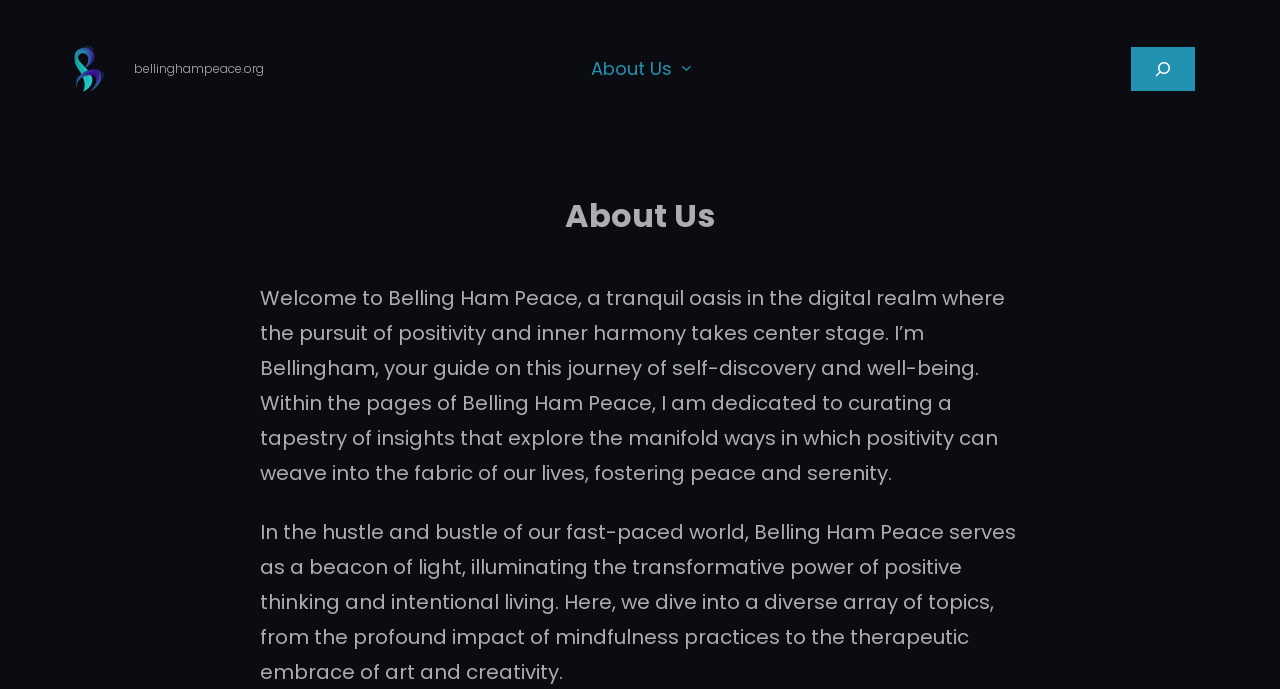Answer the question using only one word or a concise phrase: What is the tone of the website?

peaceful and serene